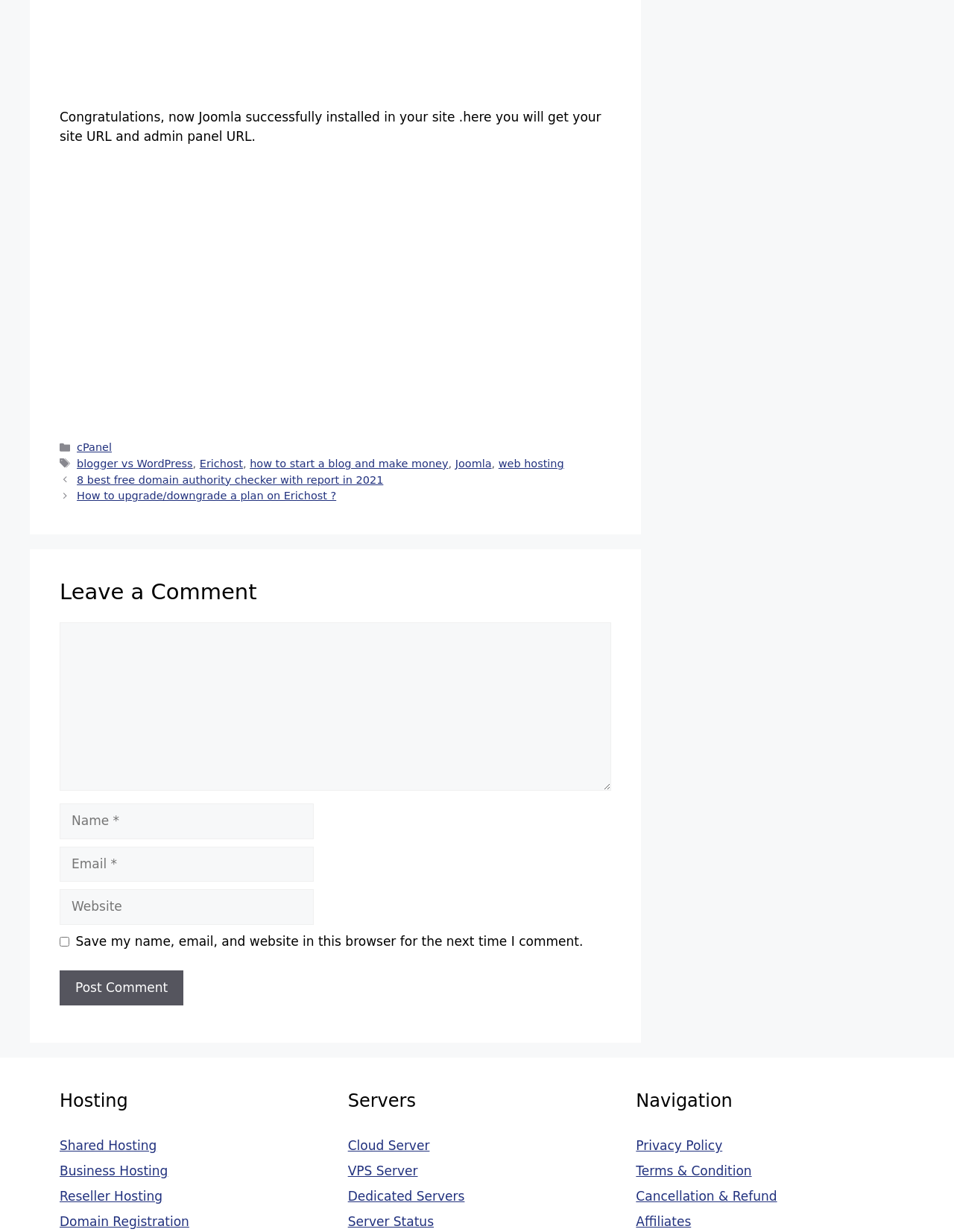Specify the bounding box coordinates of the area to click in order to follow the given instruction: "Click the link to call the South Shore ER and Urgent Care Lab."

None